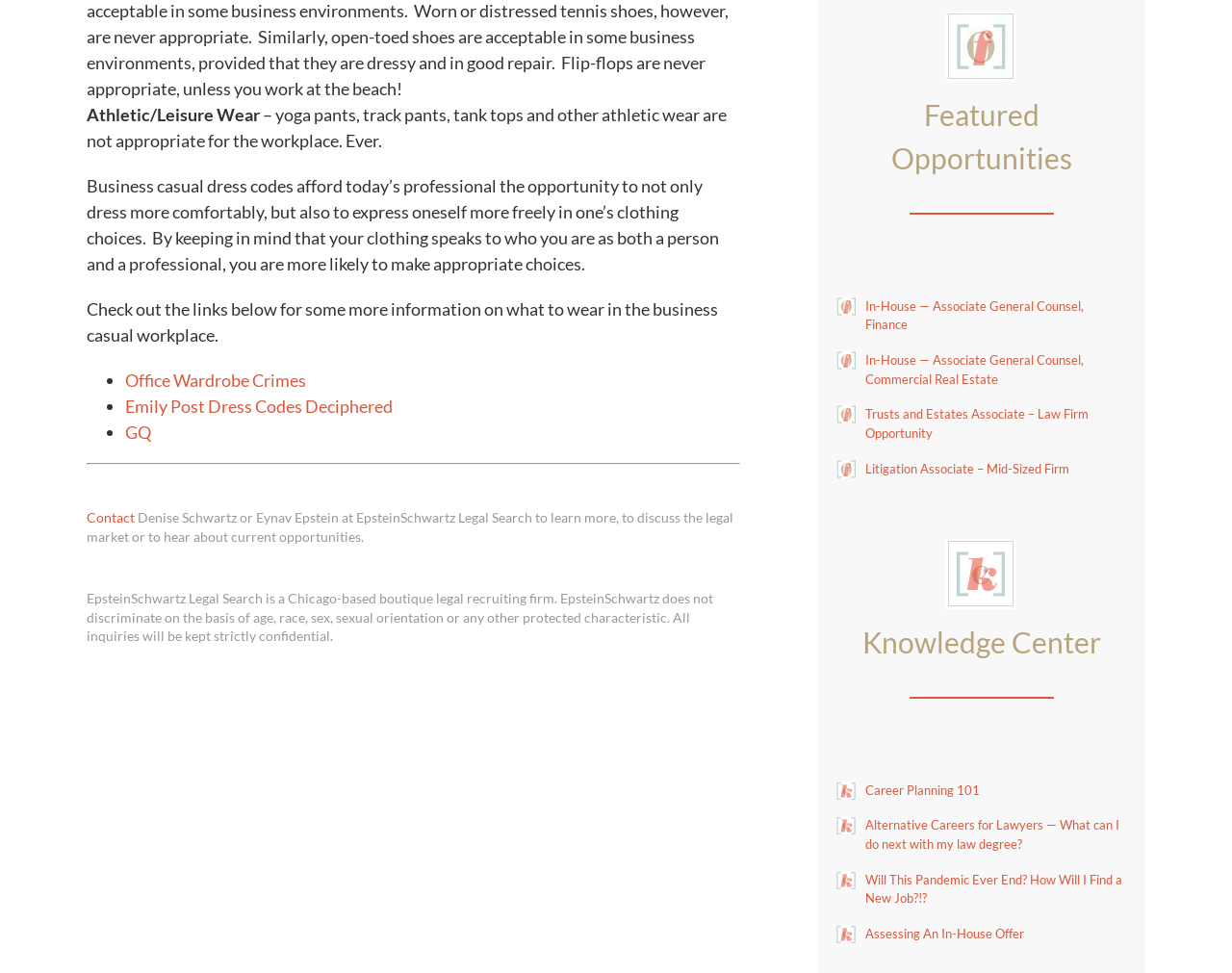Can you show the bounding box coordinates of the region to click on to complete the task described in the instruction: "Explore 'In-House — Associate General Counsel, Finance'"?

[0.702, 0.306, 0.914, 0.361]